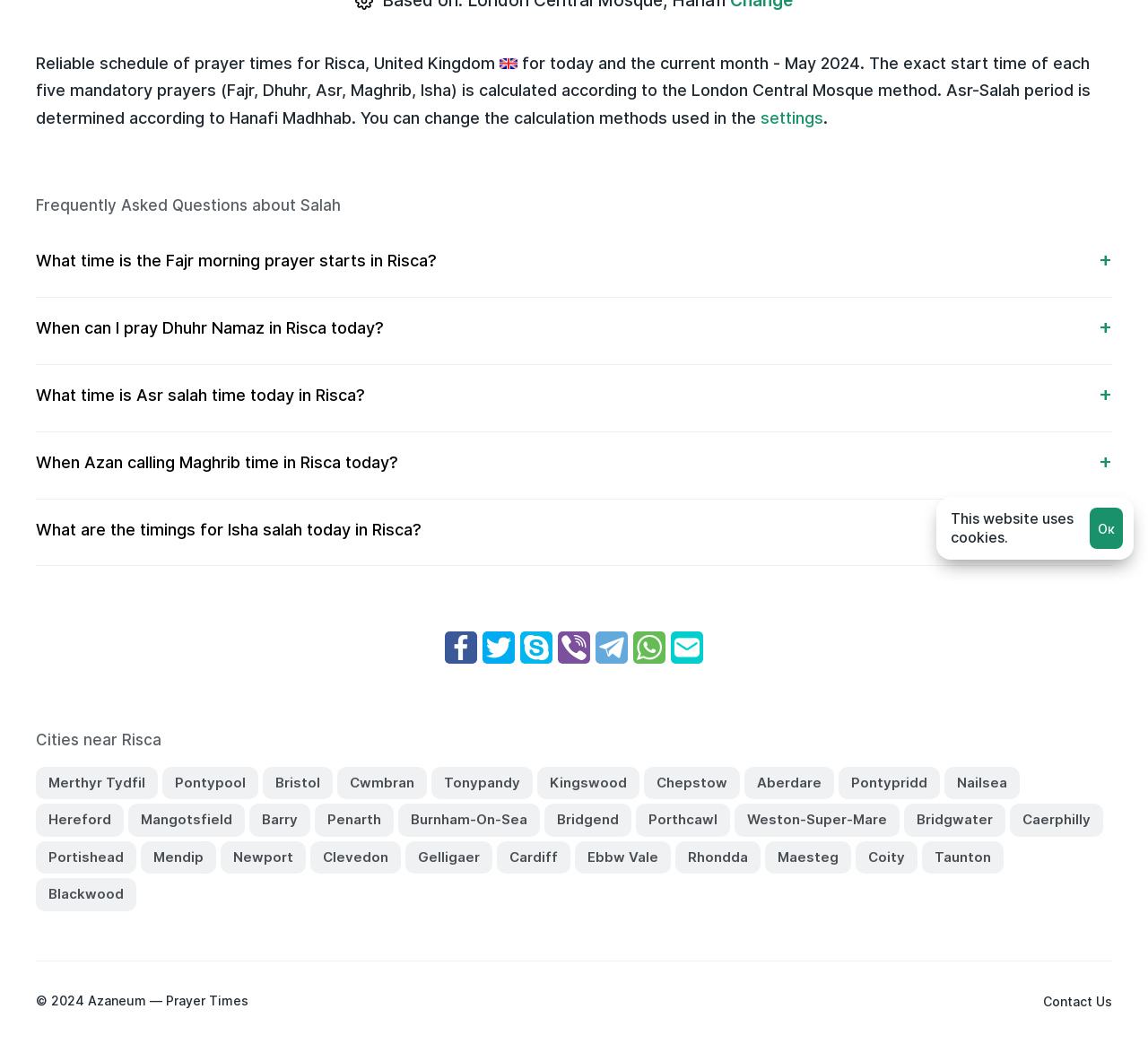Find the bounding box of the element with the following description: "Whatsapp". The coordinates must be four float numbers between 0 and 1, formatted as [left, top, right, bottom].

[0.552, 0.605, 0.58, 0.636]